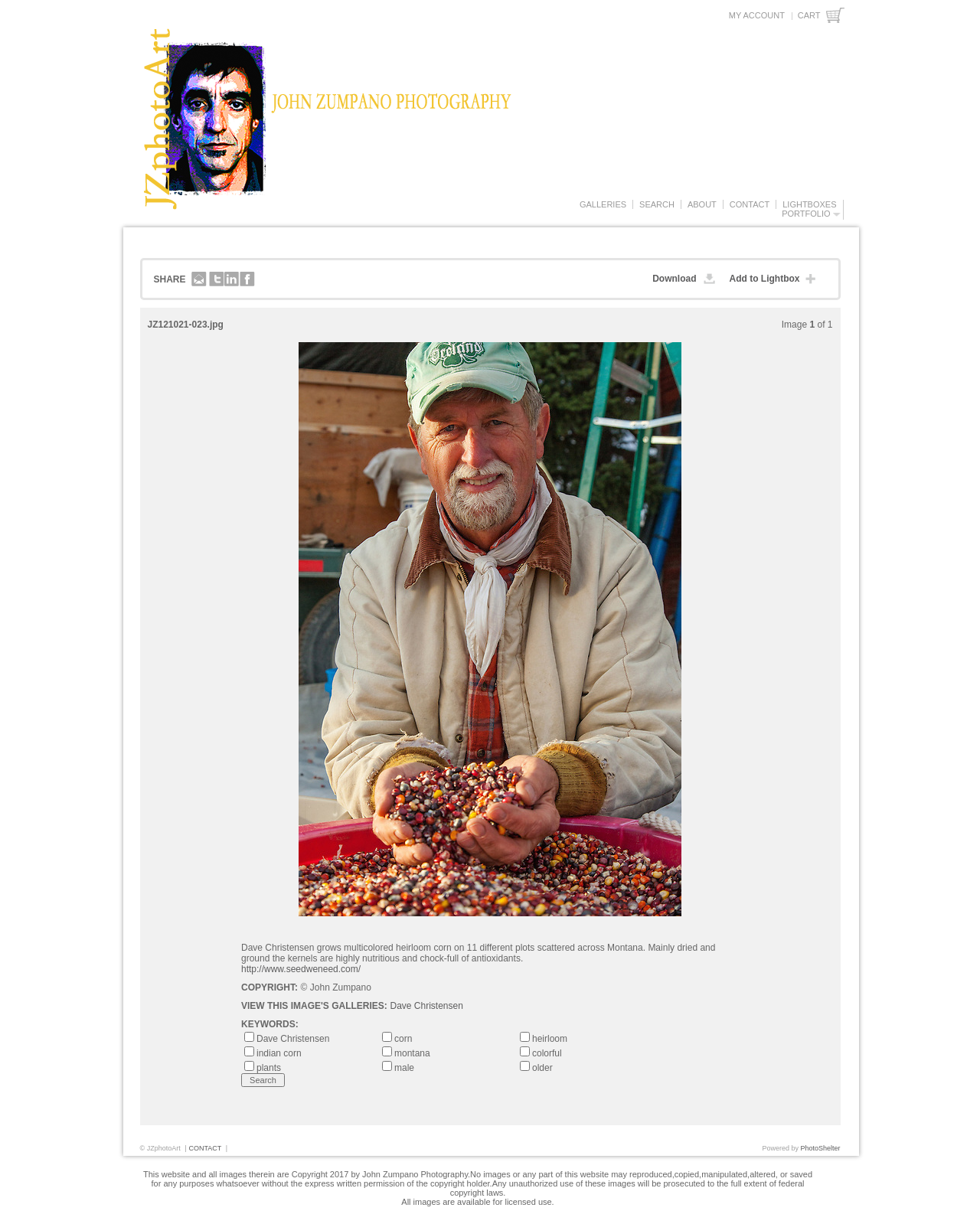Provide the bounding box coordinates of the HTML element described as: "Add to Lightbox". The bounding box coordinates should be four float numbers between 0 and 1, i.e., [left, top, right, bottom].

[0.744, 0.222, 0.839, 0.234]